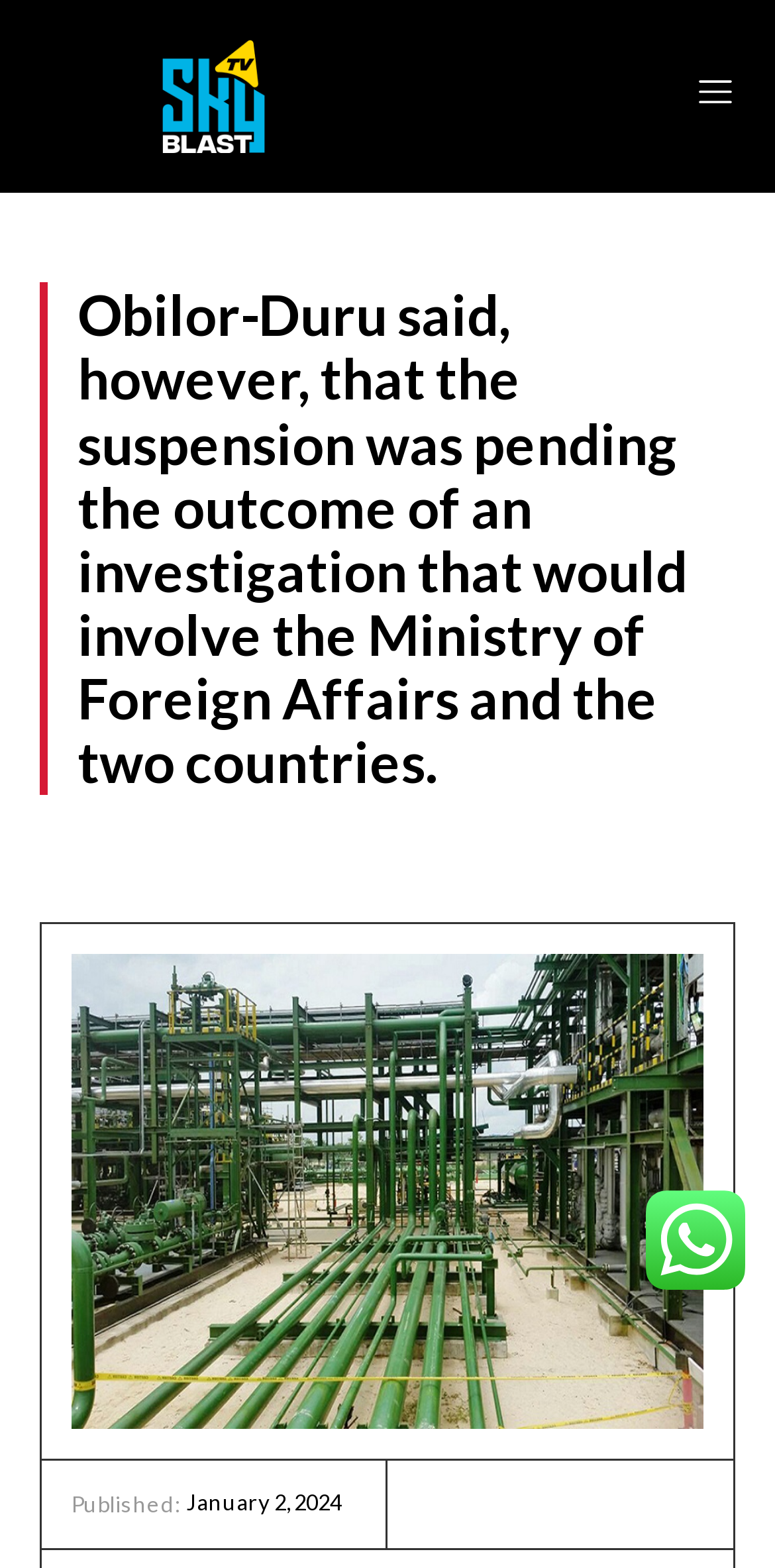How many images are on this webpage?
Look at the image and answer the question using a single word or phrase.

4